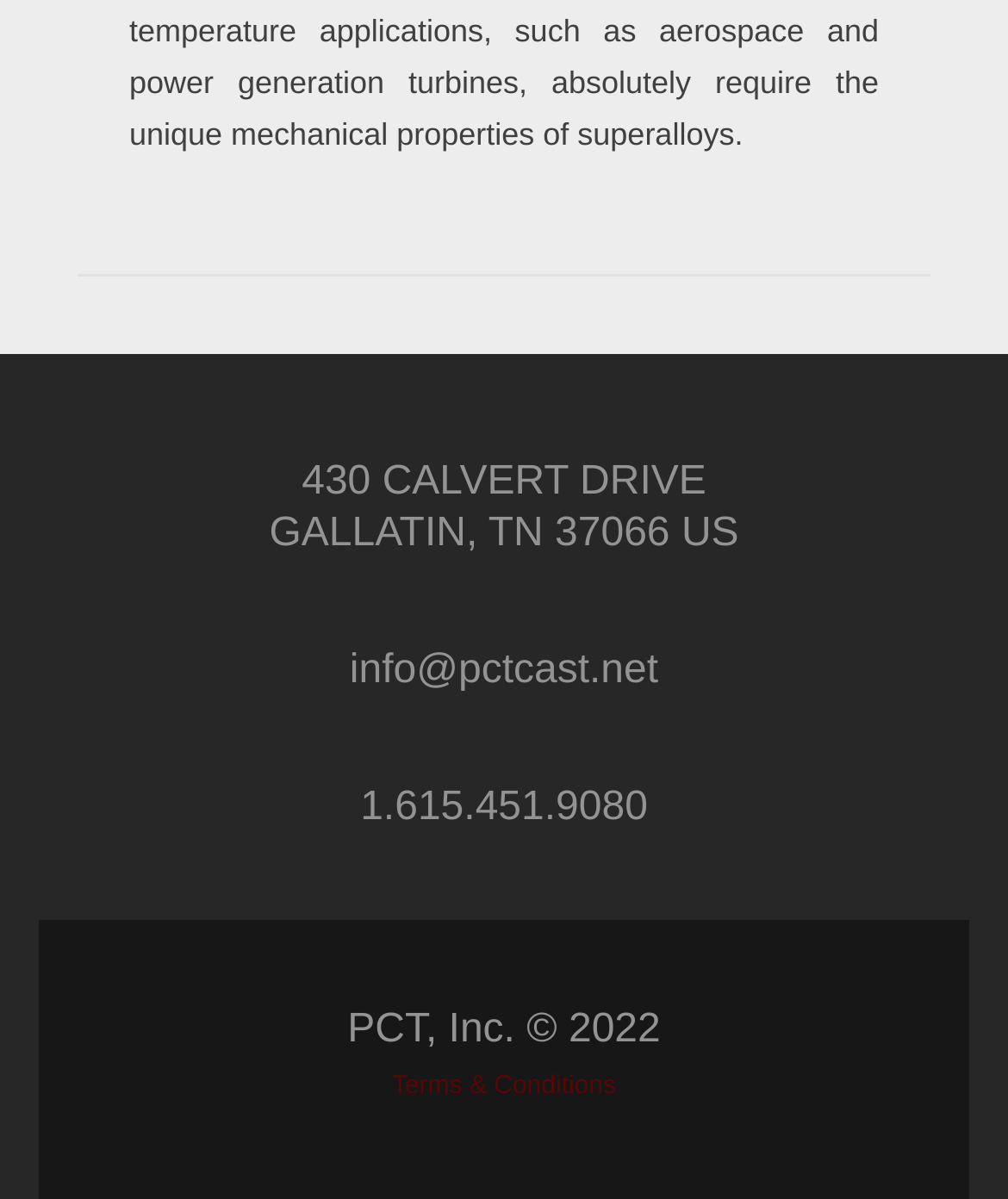What is the company's address?
Give a detailed and exhaustive answer to the question.

I found the company's address by looking at the static text elements in the contentinfo section of the webpage. The address is composed of two parts: '430 CALVERT DRIVE' and 'GALLATIN, TN 37066 US', which are located next to each other.